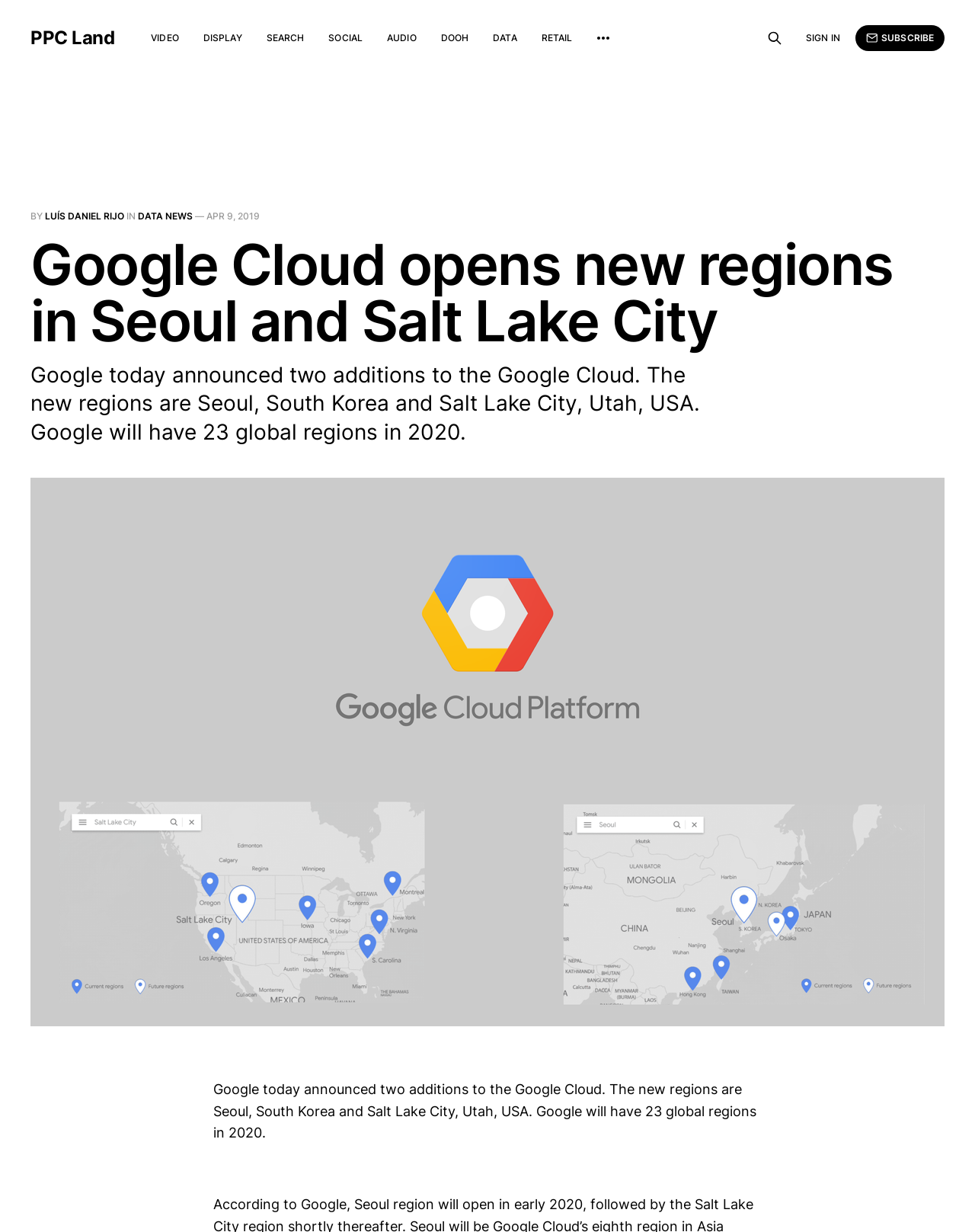Give an extensive and precise description of the webpage.

The webpage is about Google Cloud's expansion, with a focus on the announcement of two new regions in Seoul, South Korea, and Salt Lake City, Utah, USA. At the top, there are several links, including "PPC Land", "VIDEO", "DISPLAY", "SEARCH", "SOCIAL", "AUDIO", "DOOH", "DATA", and "RETAIL", which are aligned horizontally and take up a significant portion of the top section. 

To the right of these links, there is a "More" button with an accompanying image. Further to the right, there is a "Search this site" button with an image, followed by a "SIGN IN" link and a "SUBSCRIBE" link with an image.

Below these elements, there is a large section that contains the main content of the webpage. It starts with a header that reads "BY LUÍS DANIEL RIJO IN DATA NEWS — APR 9, 2019". Below this header, there is a heading that announces the expansion of Google Cloud, followed by a paragraph of text that provides more details about the new regions. 

To the right of this text, there is a large image that takes up most of the width of the webpage. At the bottom of this section, there is a repetition of the same paragraph of text. 

Finally, there is an iframe at the bottom of the webpage that contains an advertisement.